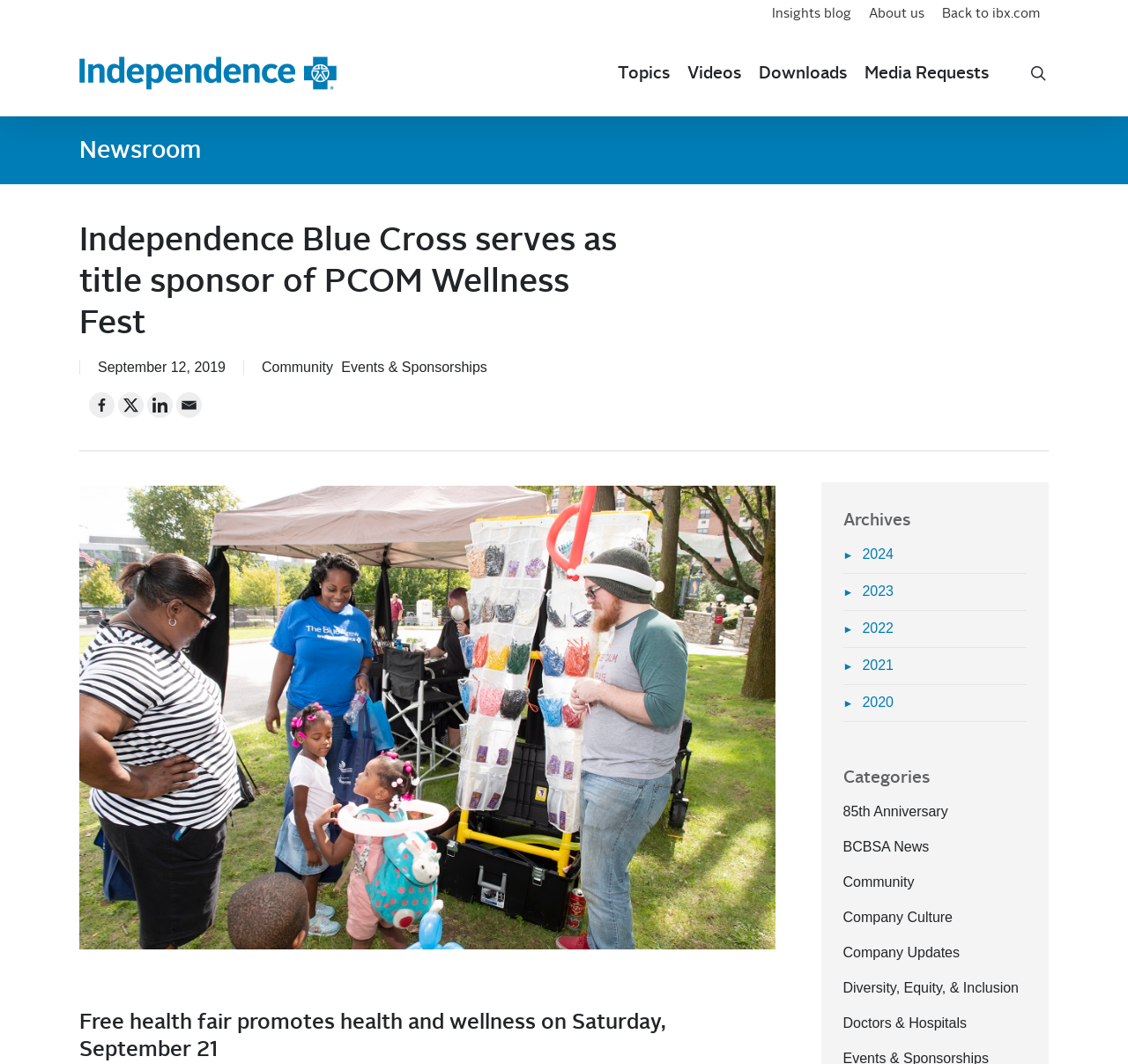Identify the bounding box coordinates of the area you need to click to perform the following instruction: "Check out Facebook page".

[0.079, 0.369, 0.102, 0.393]